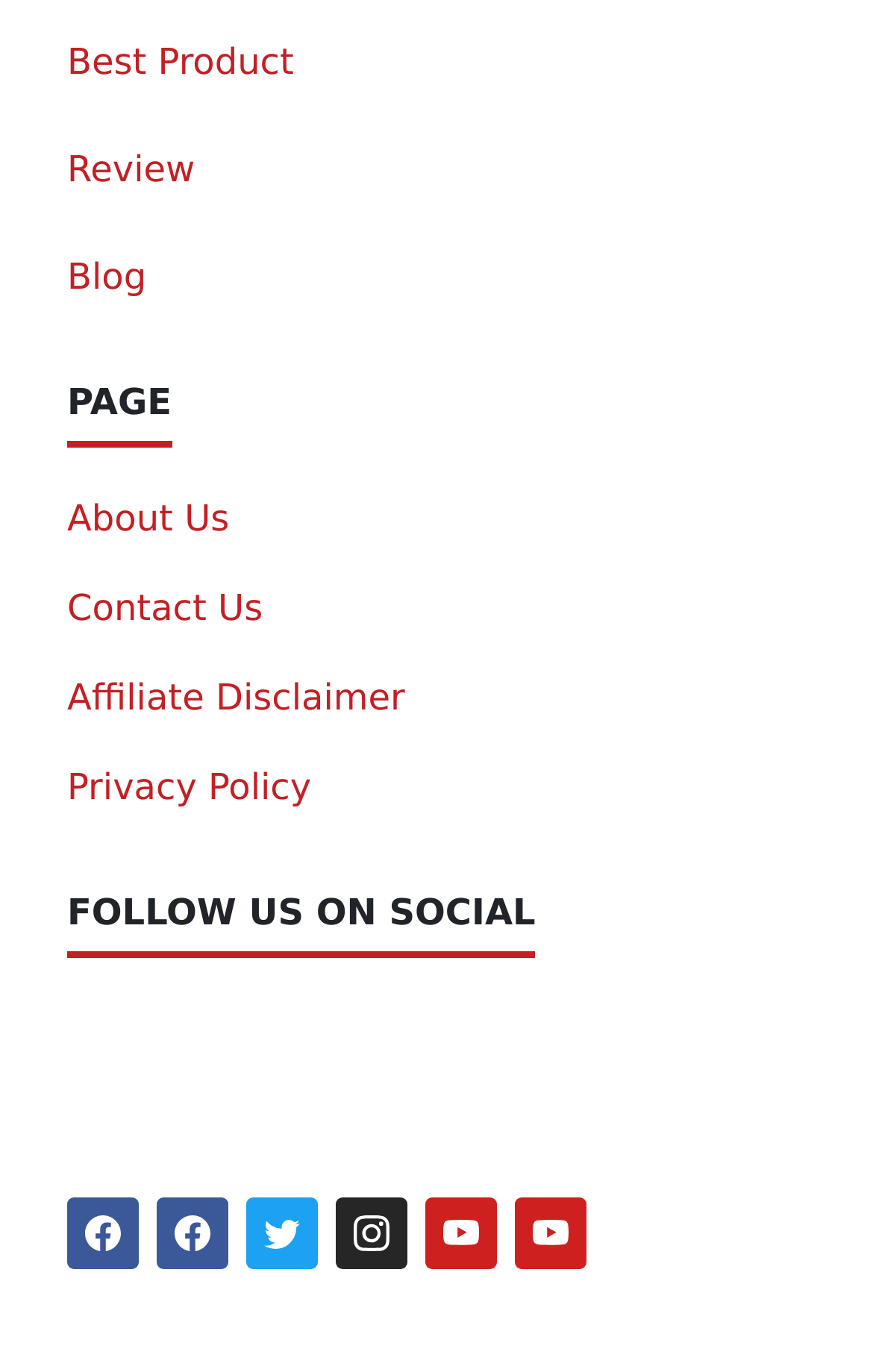What is the first link on the top left?
Please provide a single word or phrase as the answer based on the screenshot.

Best Product